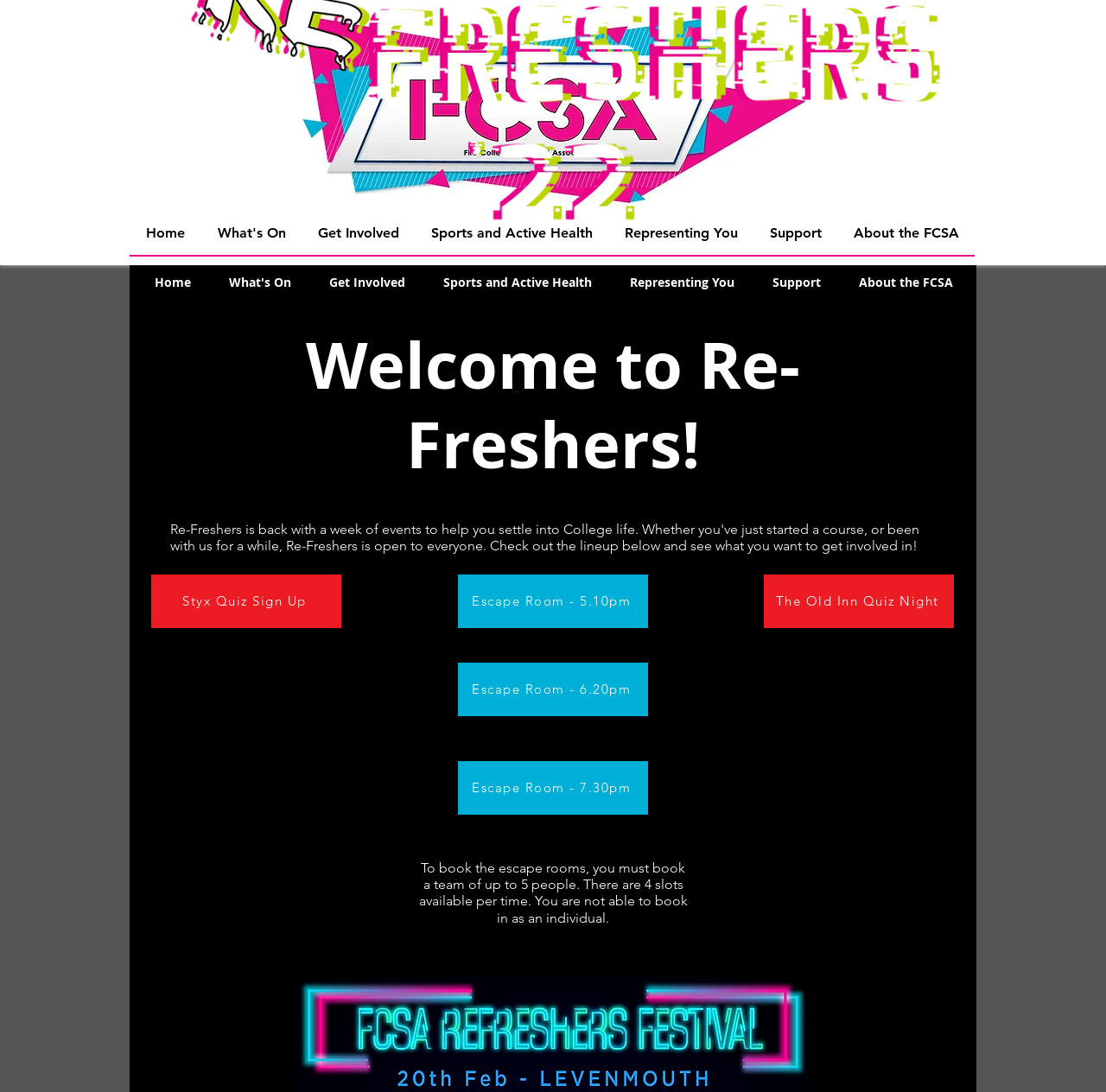Give a concise answer using one word or a phrase to the following question:
What is the name of the organization?

FCSA